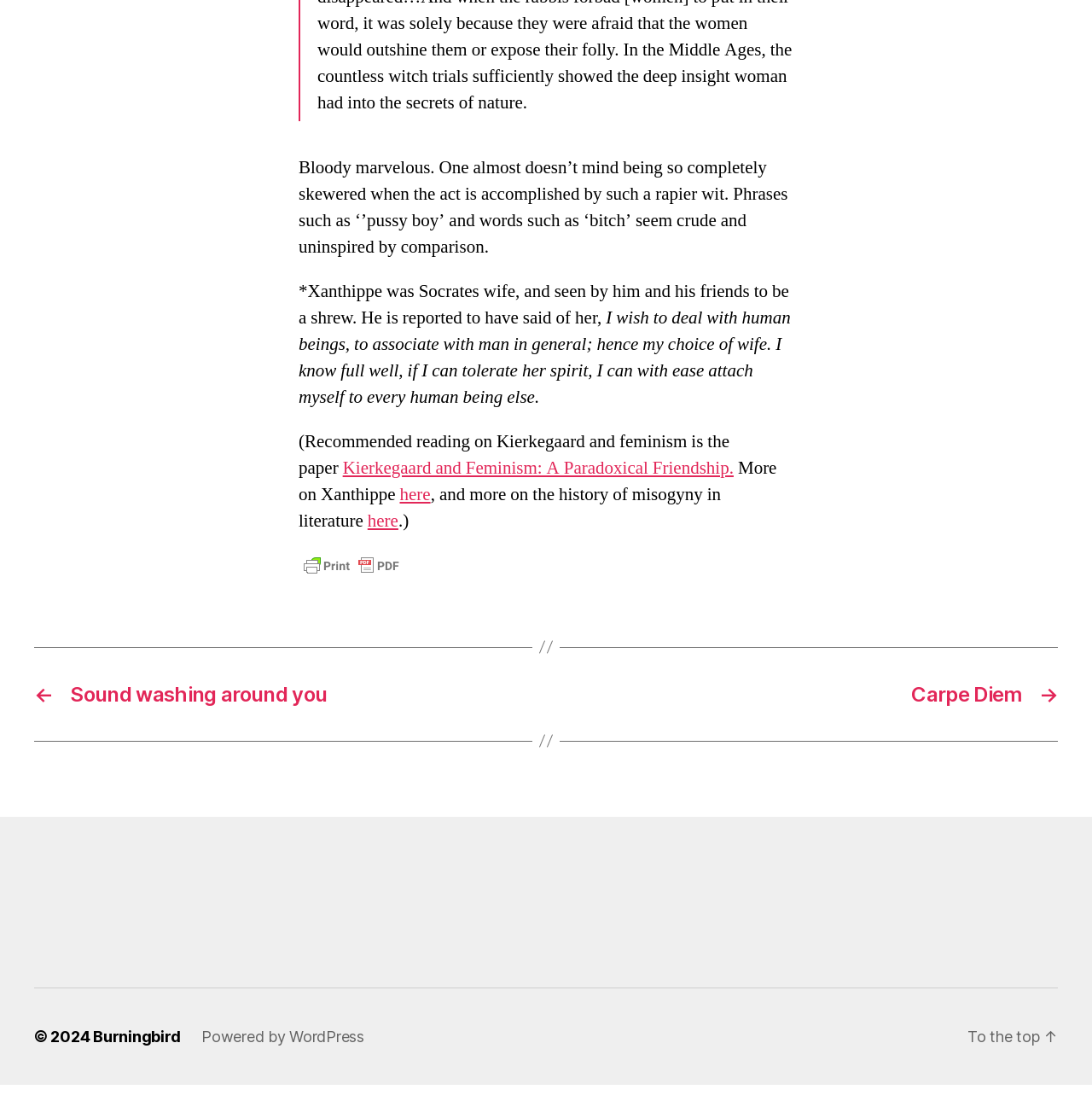Please indicate the bounding box coordinates for the clickable area to complete the following task: "Learn more about Xanthippe". The coordinates should be specified as four float numbers between 0 and 1, i.e., [left, top, right, bottom].

[0.366, 0.457, 0.394, 0.478]